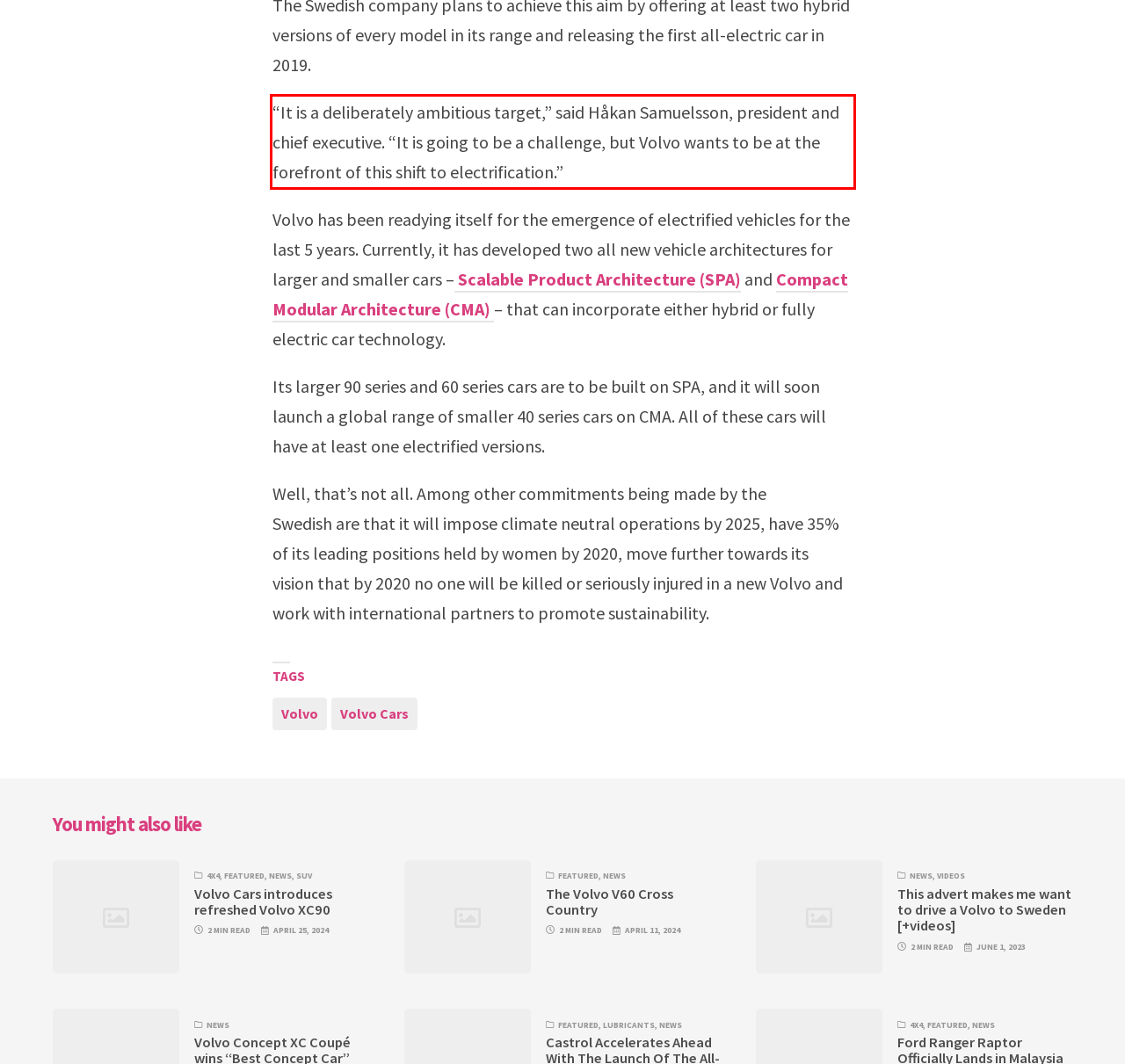You are provided with a screenshot of a webpage that includes a UI element enclosed in a red rectangle. Extract the text content inside this red rectangle.

“It is a deliberately ambitious target,” said Håkan Samuelsson, president and chief executive. “It is going to be a challenge, but Volvo wants to be at the forefront of this shift to electrification.”